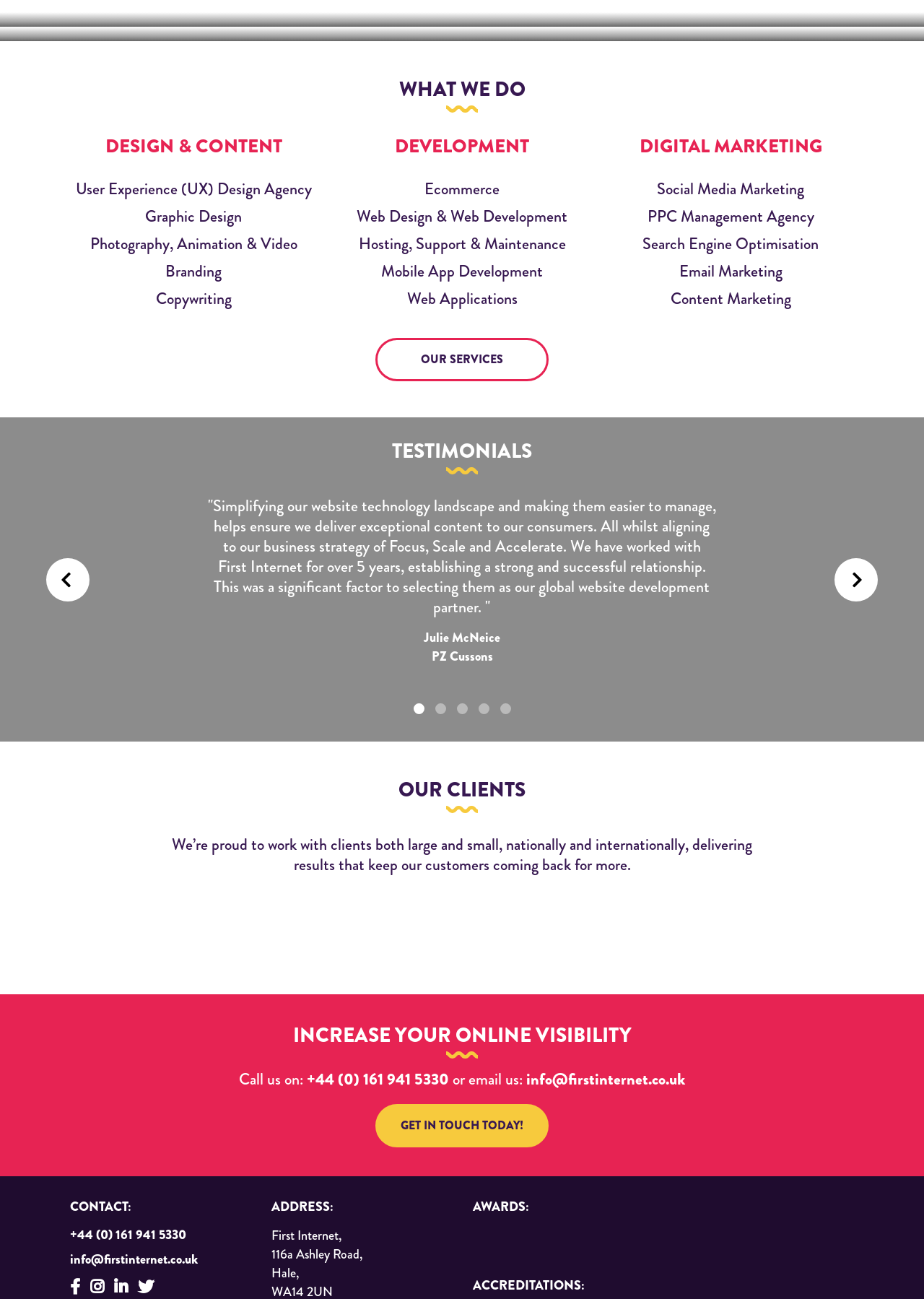What is the address of First Internet?
Answer the question with a detailed and thorough explanation.

Although there is a section with a heading 'ADDRESS:', it does not provide a specific address for First Internet. It seems to be a placeholder or a section that is not fully populated.